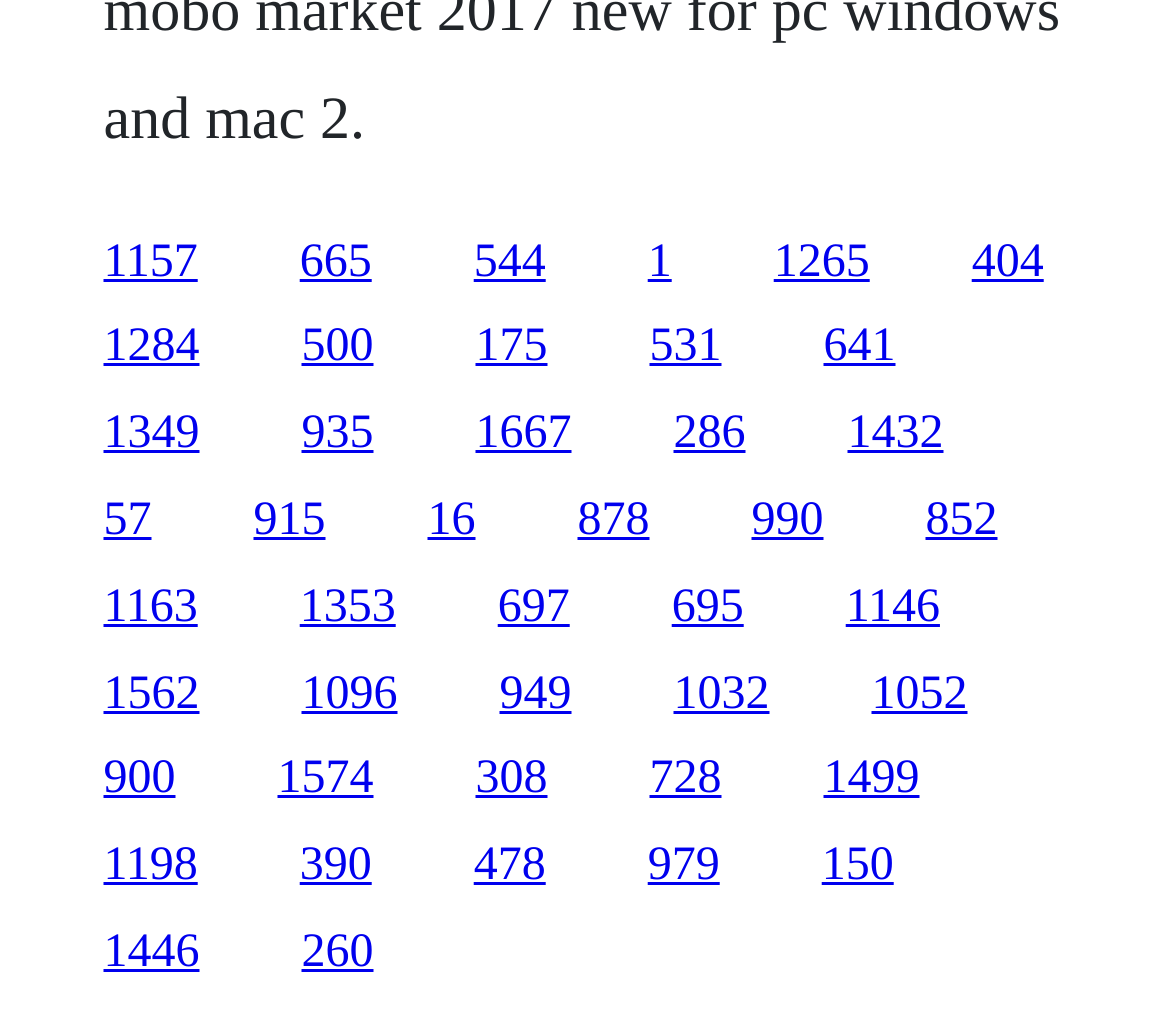Please identify the bounding box coordinates of the element that needs to be clicked to execute the following command: "follow the link 935". Provide the bounding box using four float numbers between 0 and 1, formatted as [left, top, right, bottom].

[0.258, 0.399, 0.319, 0.449]